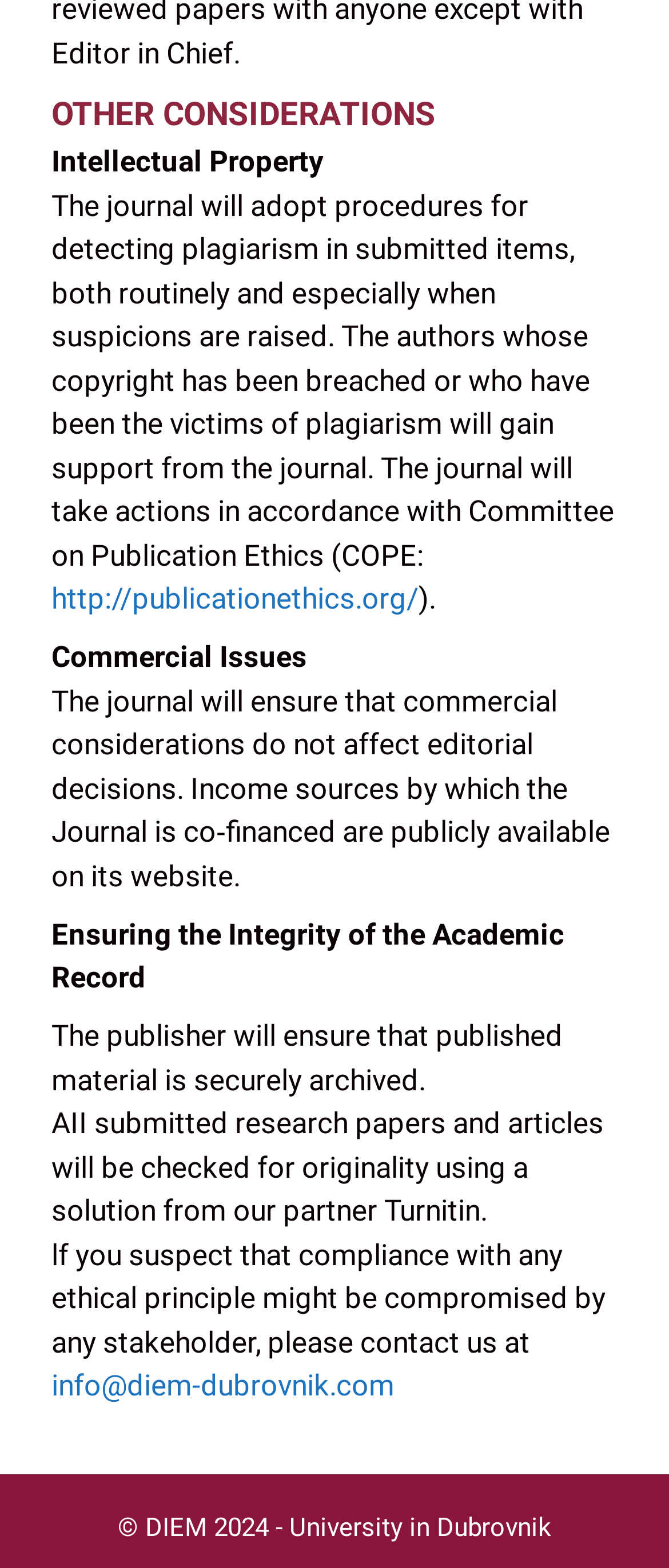What is the journal's policy on plagiarism?
Based on the content of the image, thoroughly explain and answer the question.

The journal will adopt procedures for detecting plagiarism in submitted items, both routinely and especially when suspicions are raised, as stated in the section 'Intellectual Property'.